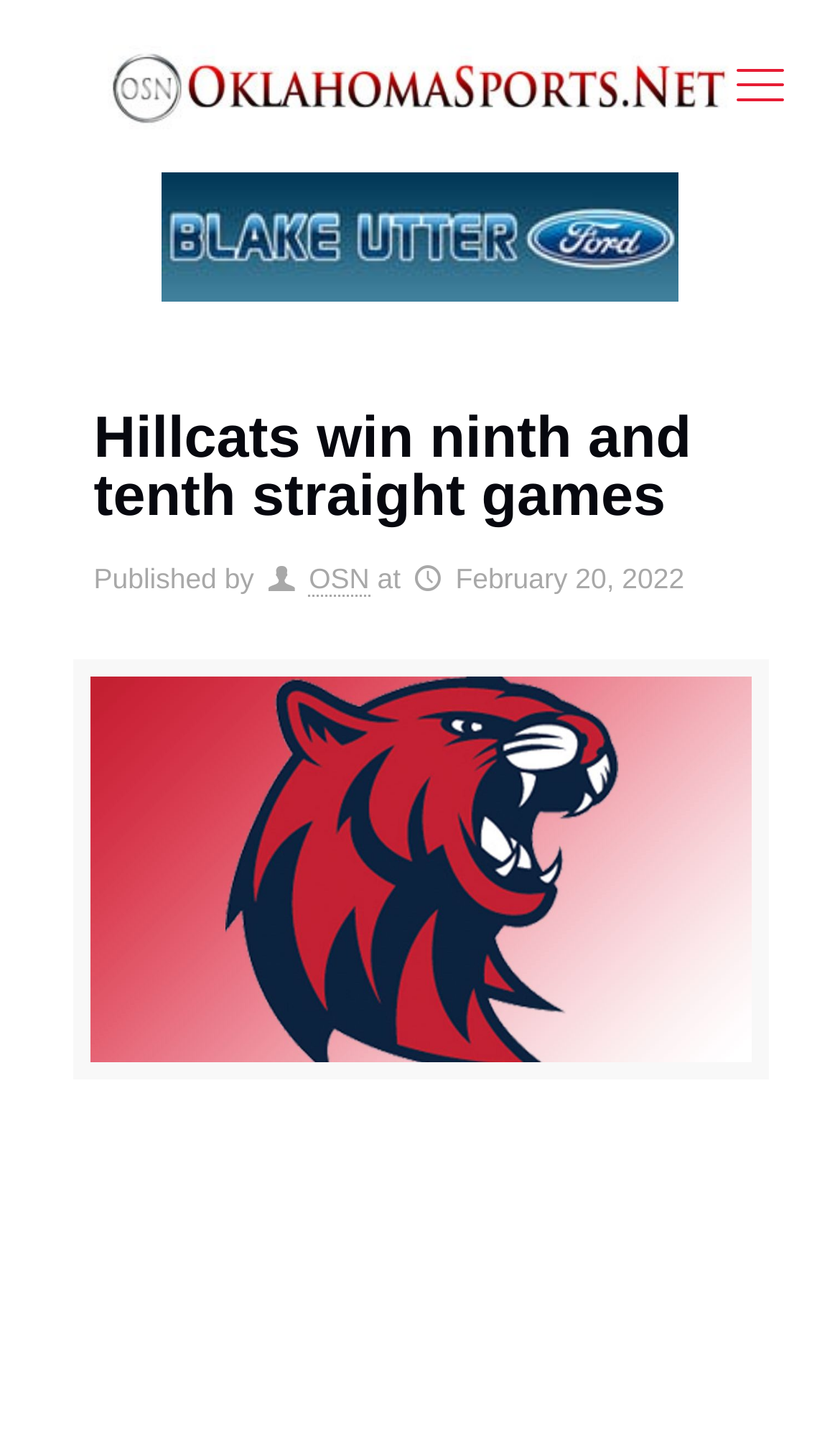Find the headline of the webpage and generate its text content.

Hillcats win ninth and tenth straight games